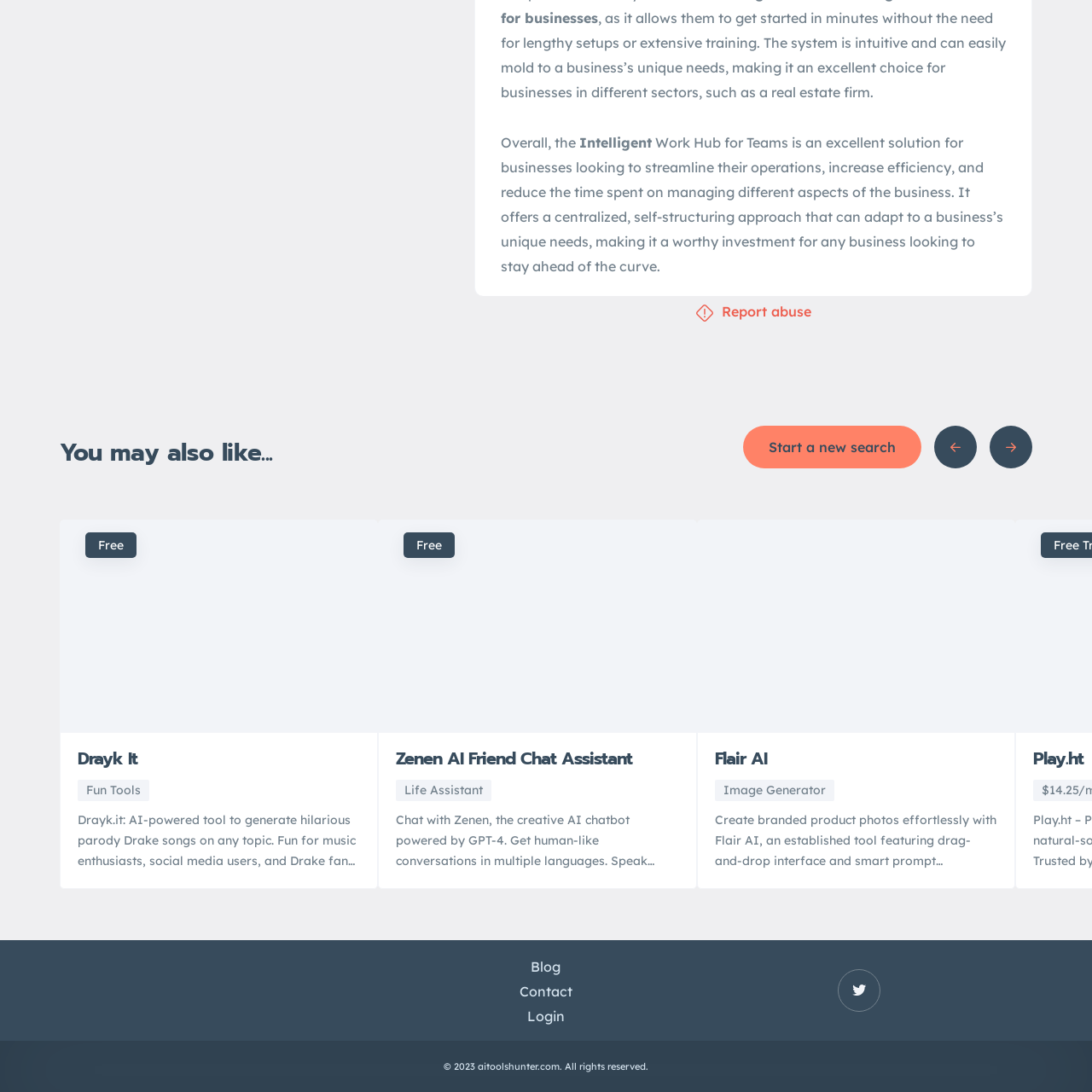What is the nature of the AI technology?
Pay attention to the section of the image highlighted by the red bounding box and provide a comprehensive answer to the question.

The caption describes the design of the logo as 'sleek and modern', which aligns with the 'innovative nature of AI technology', indicating that AI technology is cutting-edge and forward-thinking.